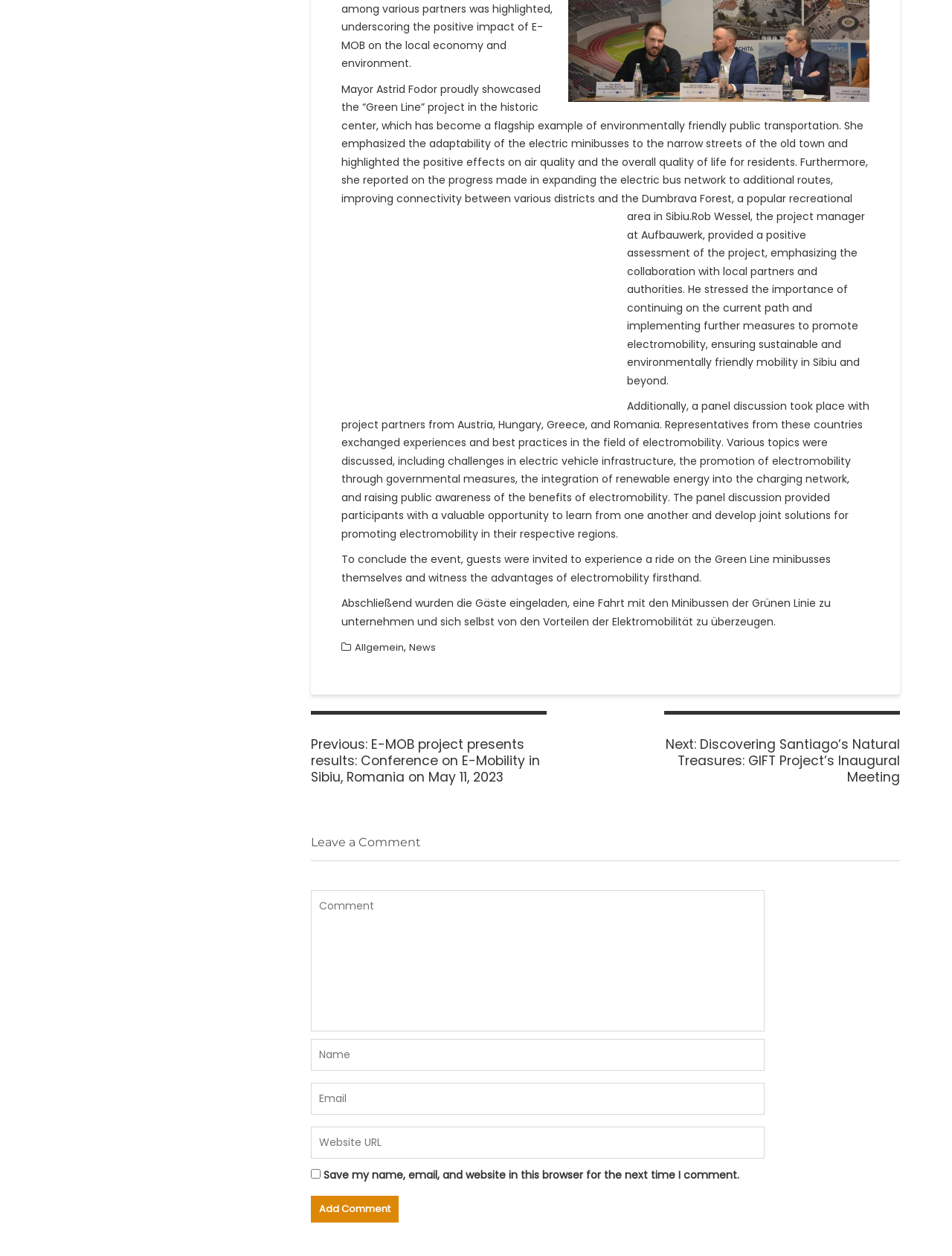Who is the mayor mentioned in the article?
Carefully analyze the image and provide a thorough answer to the question.

The article mentions 'Mayor Astrid Fodor proudly showcased the “Green Line” project...' which indicates that Astrid Fodor is the mayor being referred to.